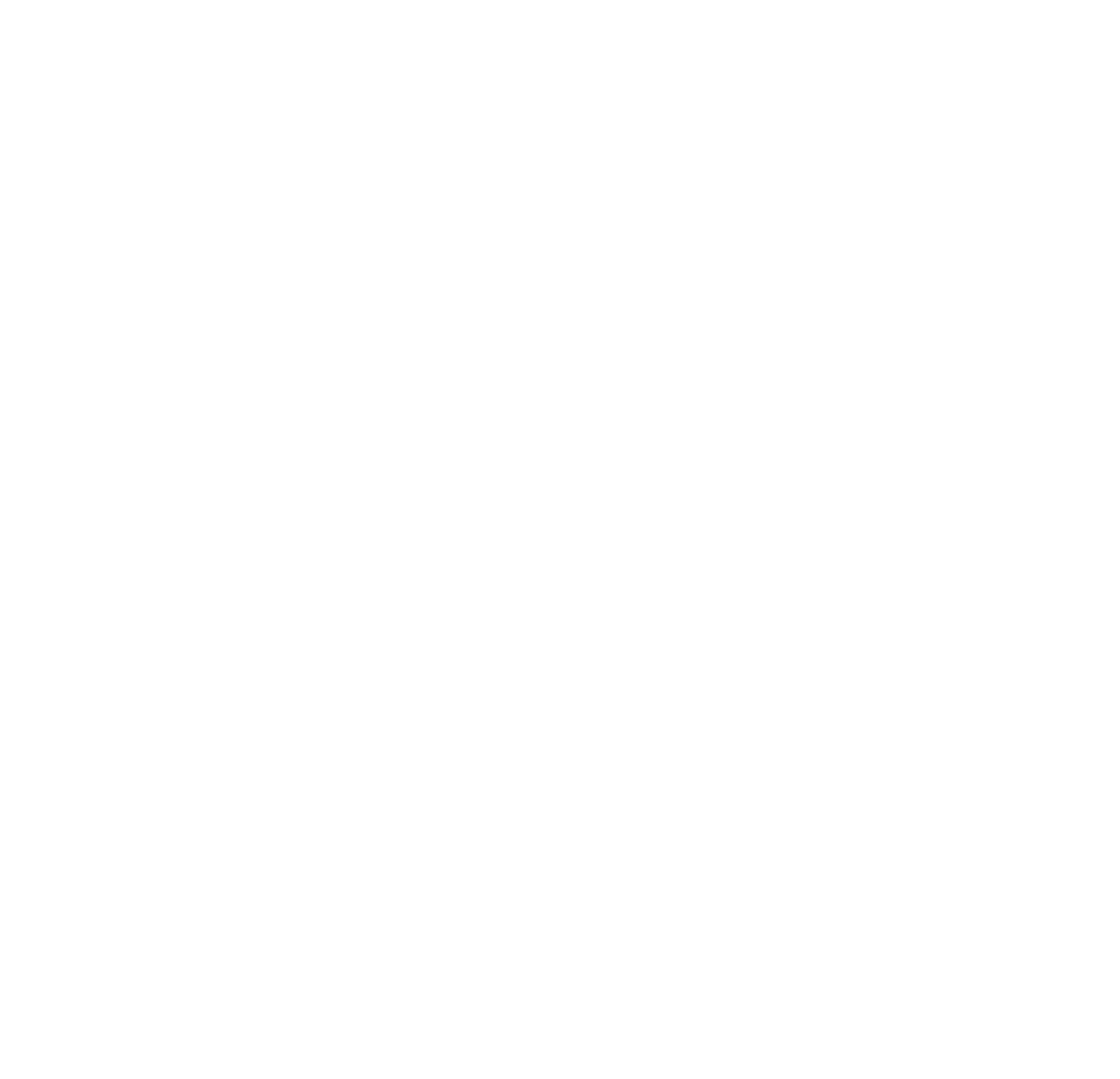Pinpoint the bounding box coordinates of the element to be clicked to execute the instruction: "Browse alien-themed art".

[0.737, 0.432, 0.817, 0.465]